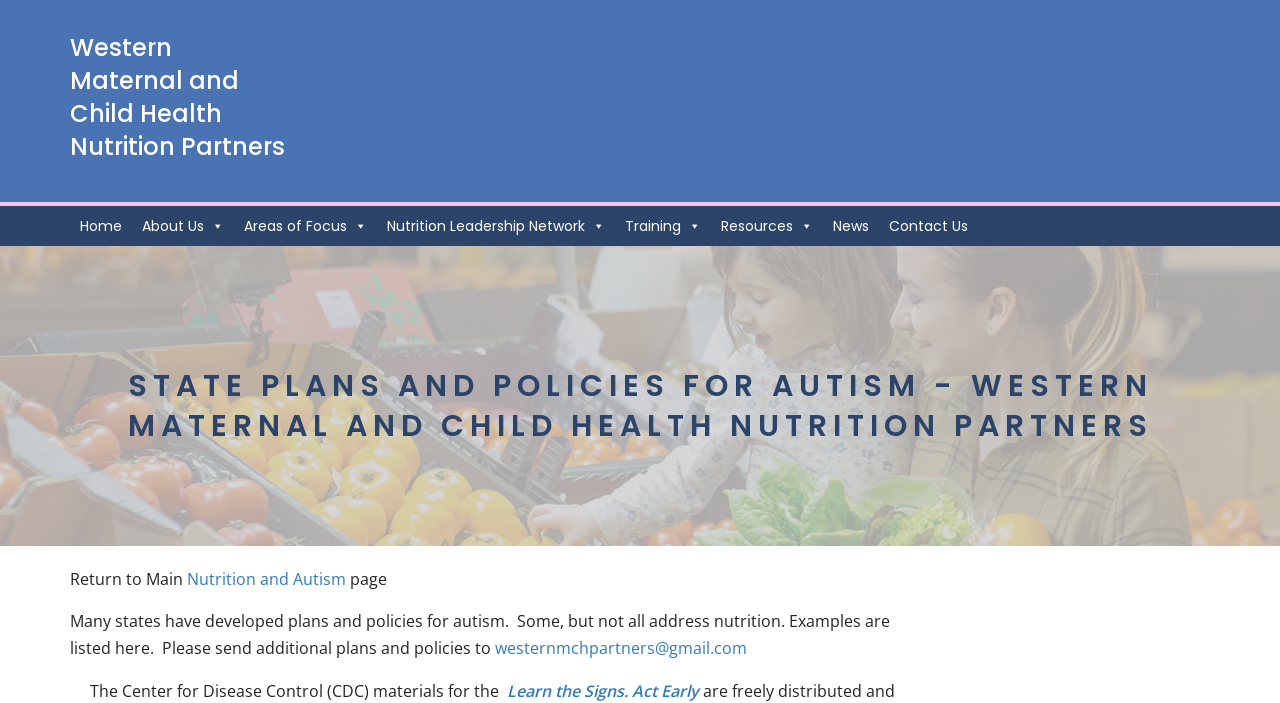Please indicate the bounding box coordinates for the clickable area to complete the following task: "get to know the chinese green card". The coordinates should be specified as four float numbers between 0 and 1, i.e., [left, top, right, bottom].

None